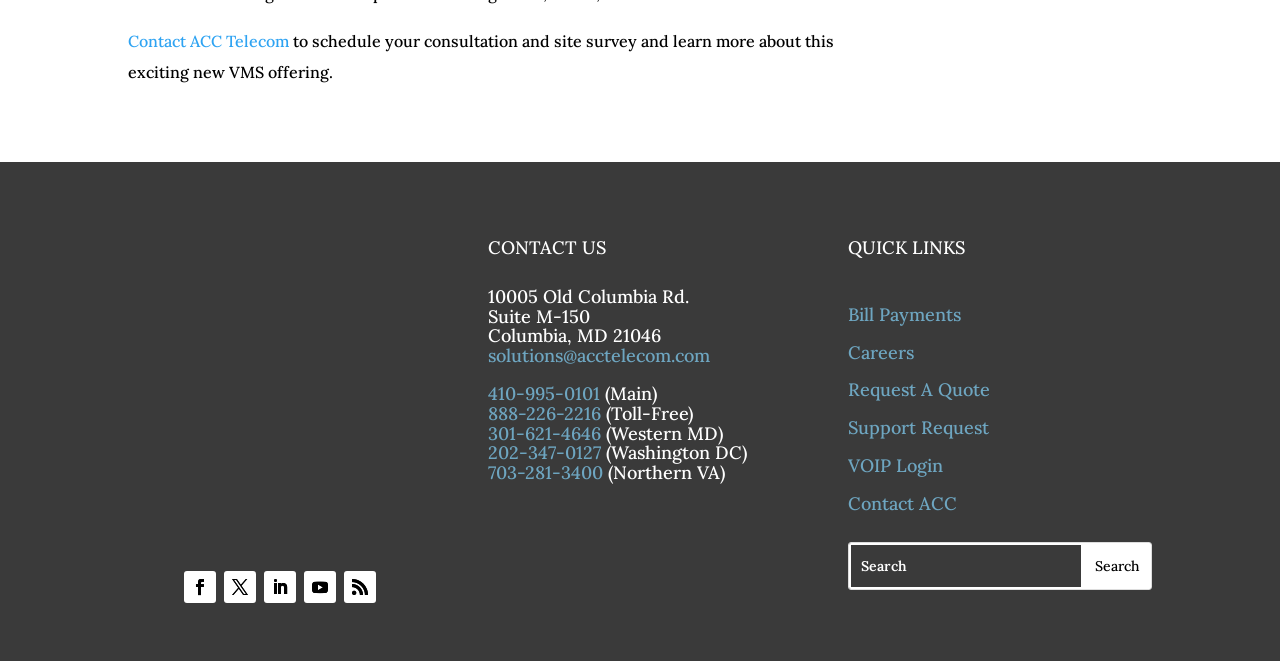Using the provided element description, identify the bounding box coordinates as (top-left x, top-left y, bottom-right x, bottom-right y). Ensure all values are between 0 and 1. Description: VOIP Login

[0.663, 0.687, 0.737, 0.722]